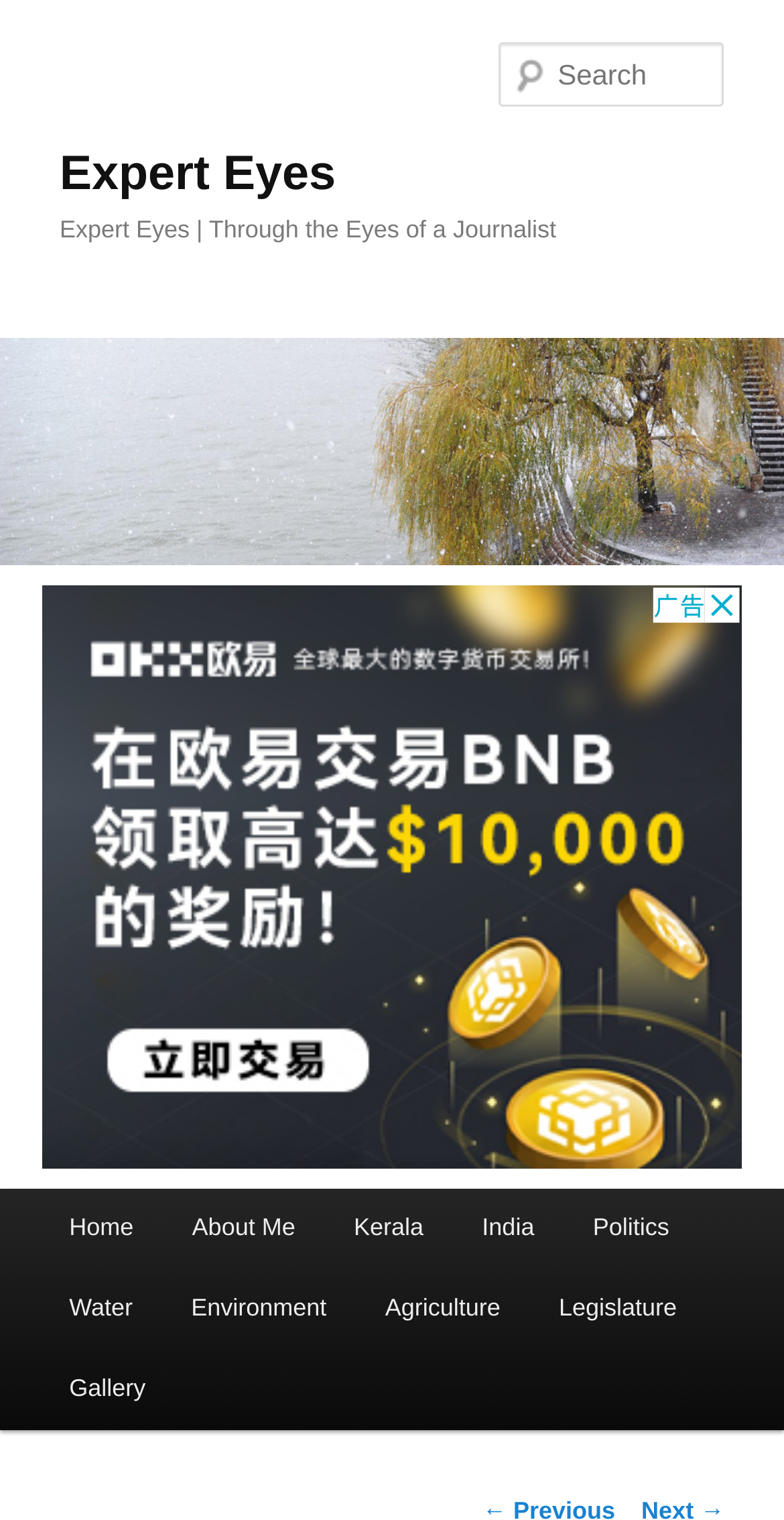Identify the bounding box coordinates of the element that should be clicked to fulfill this task: "Visit the 'About Me' page". The coordinates should be provided as four float numbers between 0 and 1, i.e., [left, top, right, bottom].

[0.208, 0.782, 0.414, 0.835]